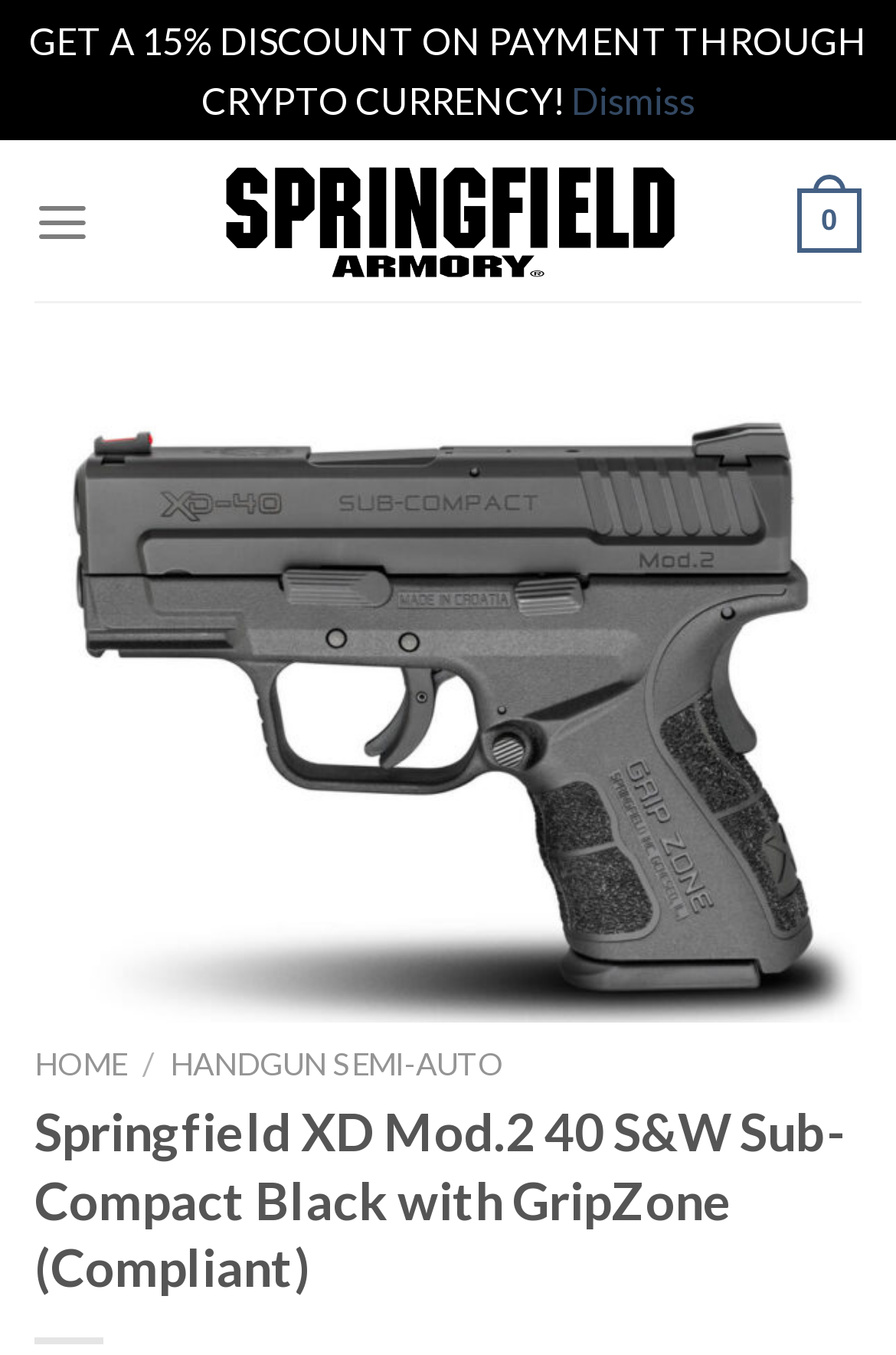What is the brand of the firearm shown? Using the information from the screenshot, answer with a single word or phrase.

Springfield